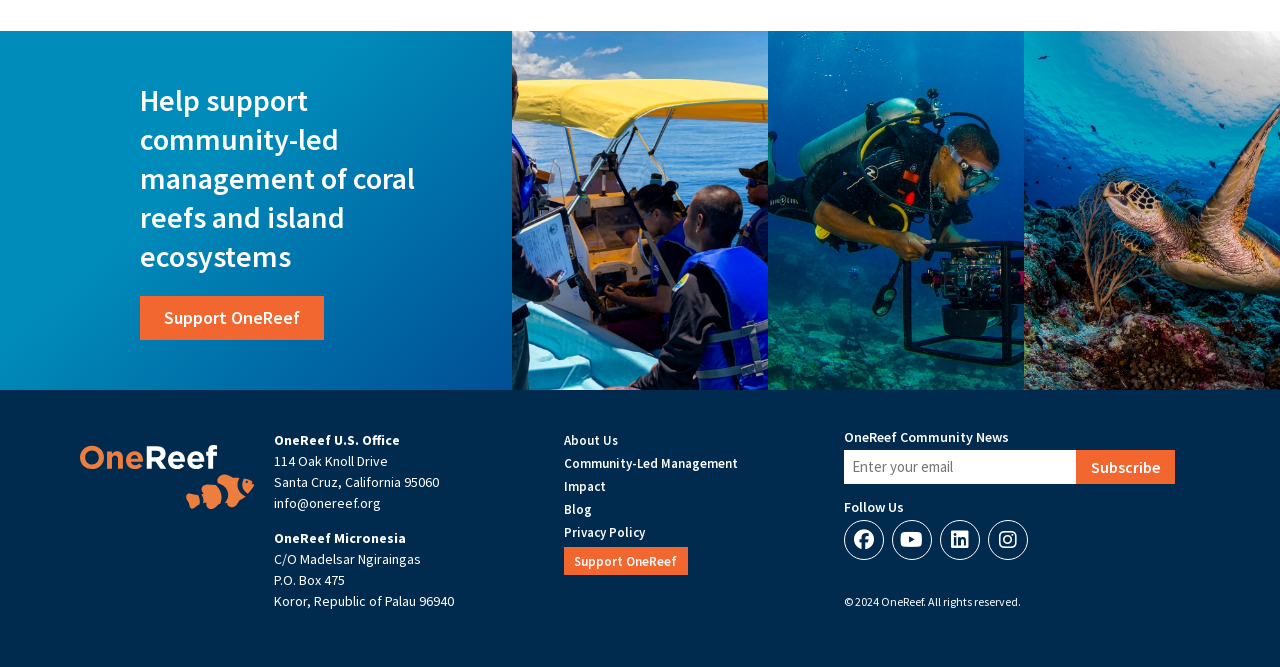For the following element description, predict the bounding box coordinates in the format (top-left x, top-left y, bottom-right x, bottom-right y). All values should be floating point numbers between 0 and 1. Description: name="input_1" placeholder="Enter your email"

[0.659, 0.675, 0.841, 0.726]